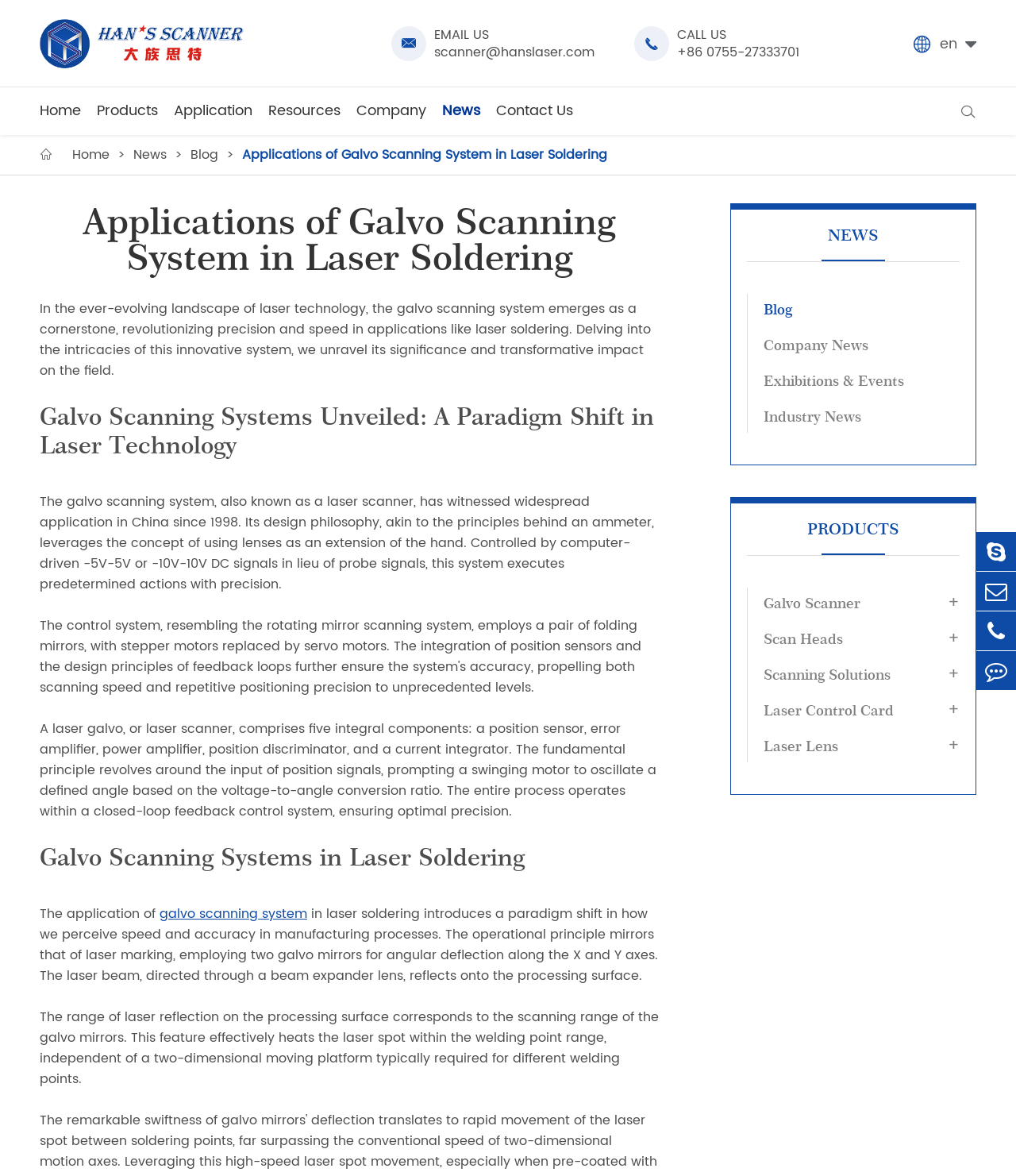Please specify the bounding box coordinates of the clickable region necessary for completing the following instruction: "Click the 'Home' link". The coordinates must consist of four float numbers between 0 and 1, i.e., [left, top, right, bottom].

[0.039, 0.074, 0.08, 0.115]